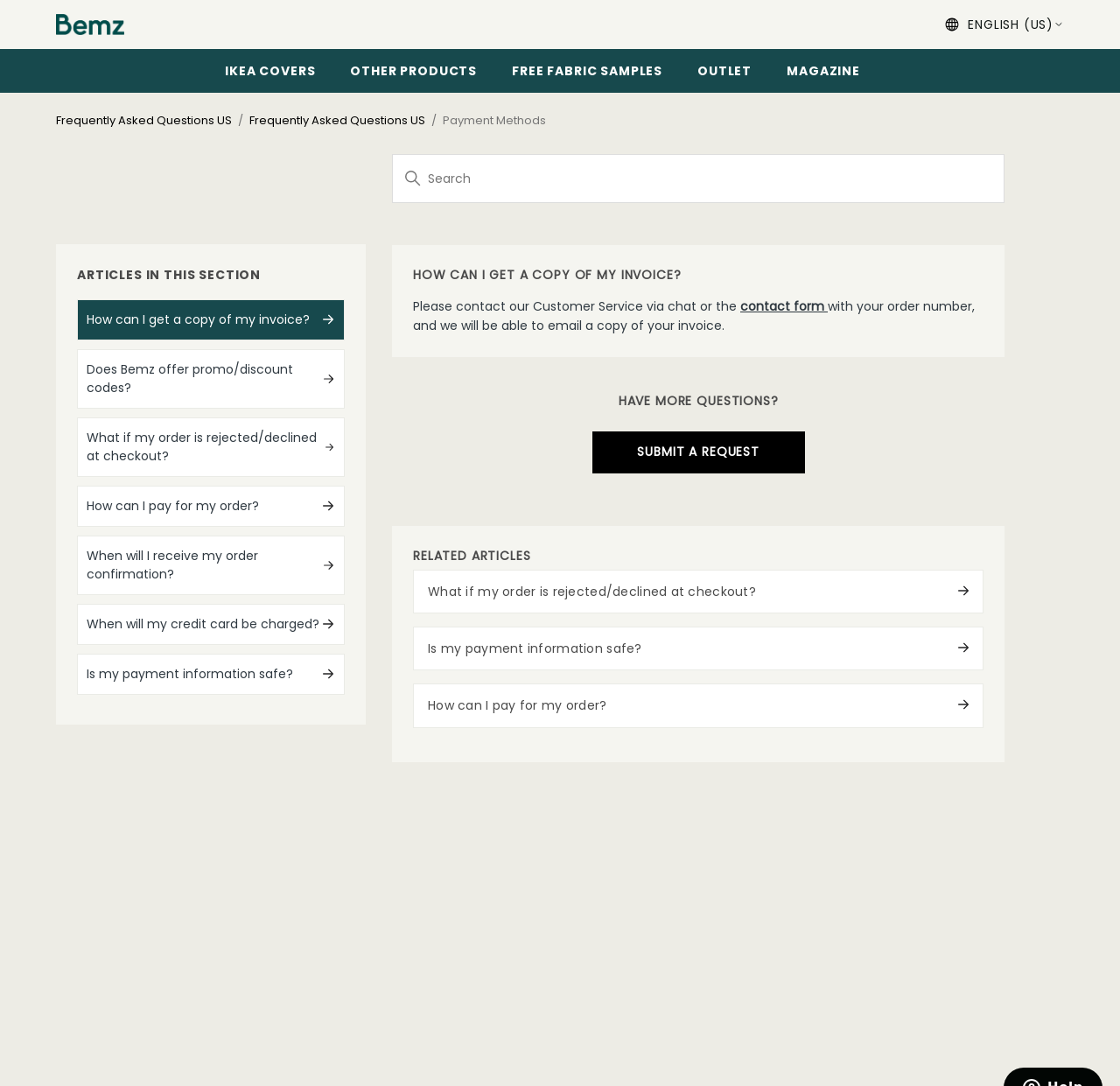Extract the main title from the webpage and generate its text.

HOW CAN I GET A COPY OF MY INVOICE?